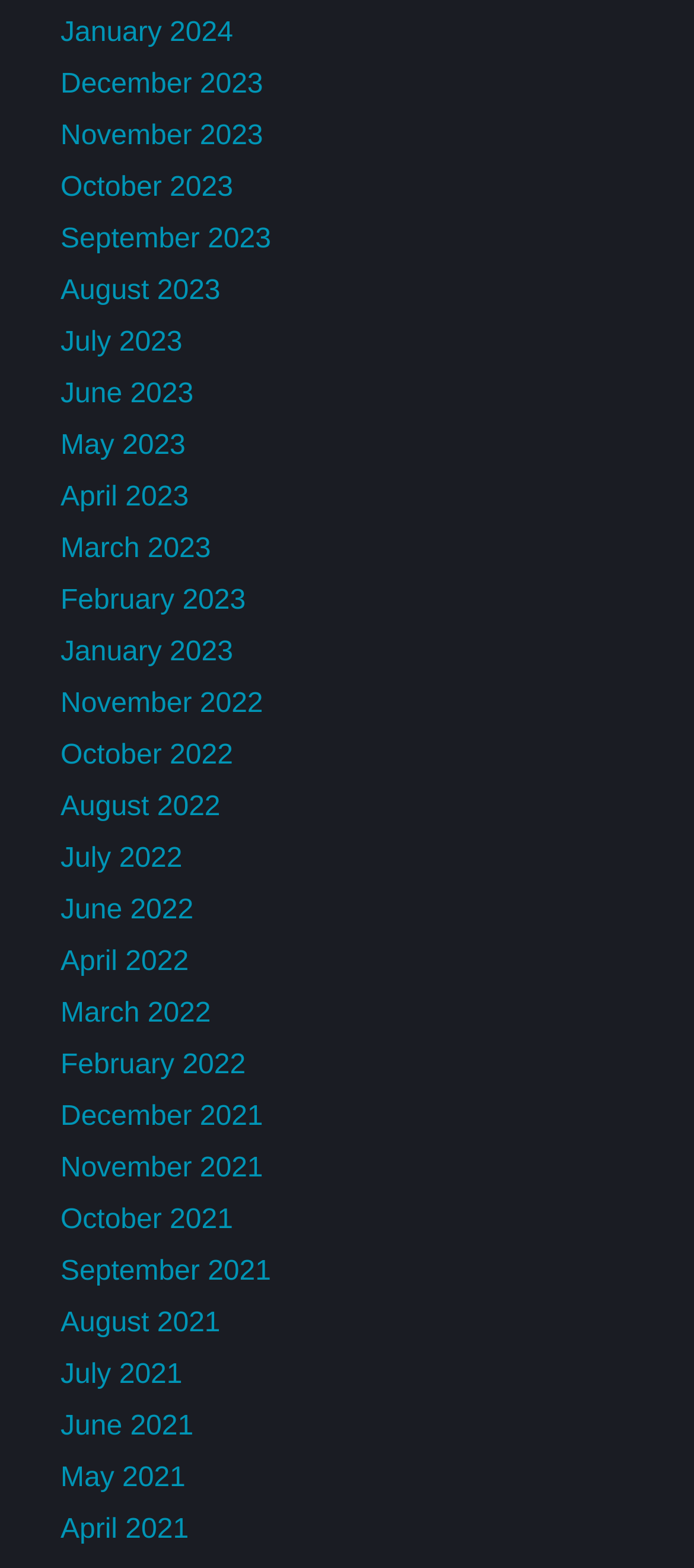How many months are listed on the webpage?
Kindly answer the question with as much detail as you can.

I counted the number of link elements on the webpage, each representing a month, and found 28 links with month names.